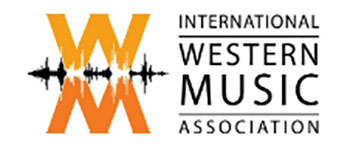Craft a detailed explanation of the image.

The image features the logo of the International Western Music Association (IWMA). This visually striking emblem incorporates two interlocking 'W' letters in a bold orange hue, symbolizing Western music and culture. Below the stylized letters, the full name "INTERNATIONAL WESTERN MUSIC ASSOCIATION" is prominently displayed in a sleek black font, emphasizing the organization's commitment to promoting Western music globally. An audio waveform graphic is cleverly integrated into the design, representing the essence of music itself. This logo embodies the spirit of collaboration and appreciation for Western musical traditions.